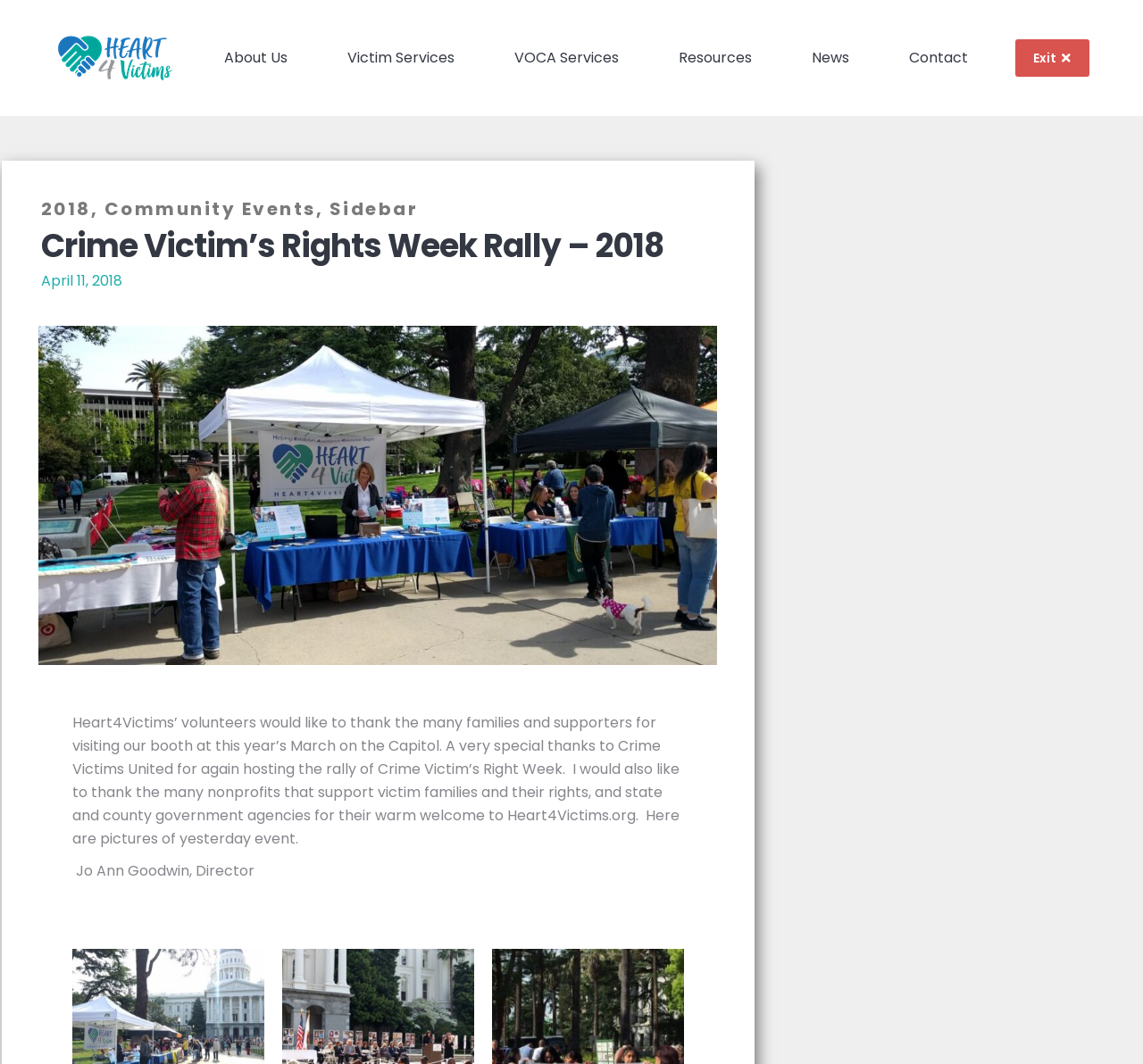Determine the bounding box coordinates of the clickable region to execute the instruction: "read the latest news". The coordinates should be four float numbers between 0 and 1, denoted as [left, top, right, bottom].

[0.71, 0.043, 0.743, 0.066]